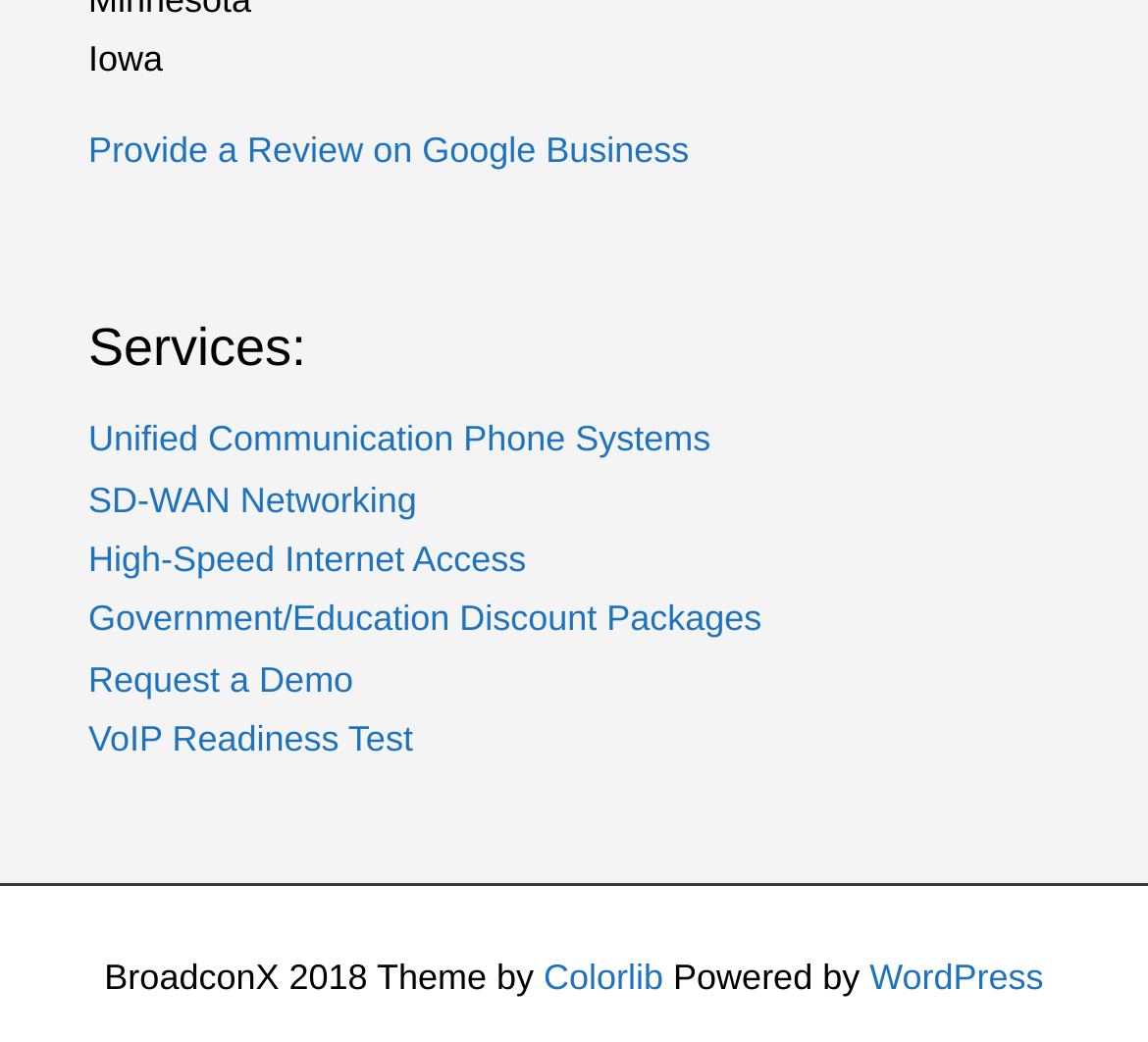Respond with a single word or phrase to the following question:
What is the theme of the webpage?

BroadconX 2018